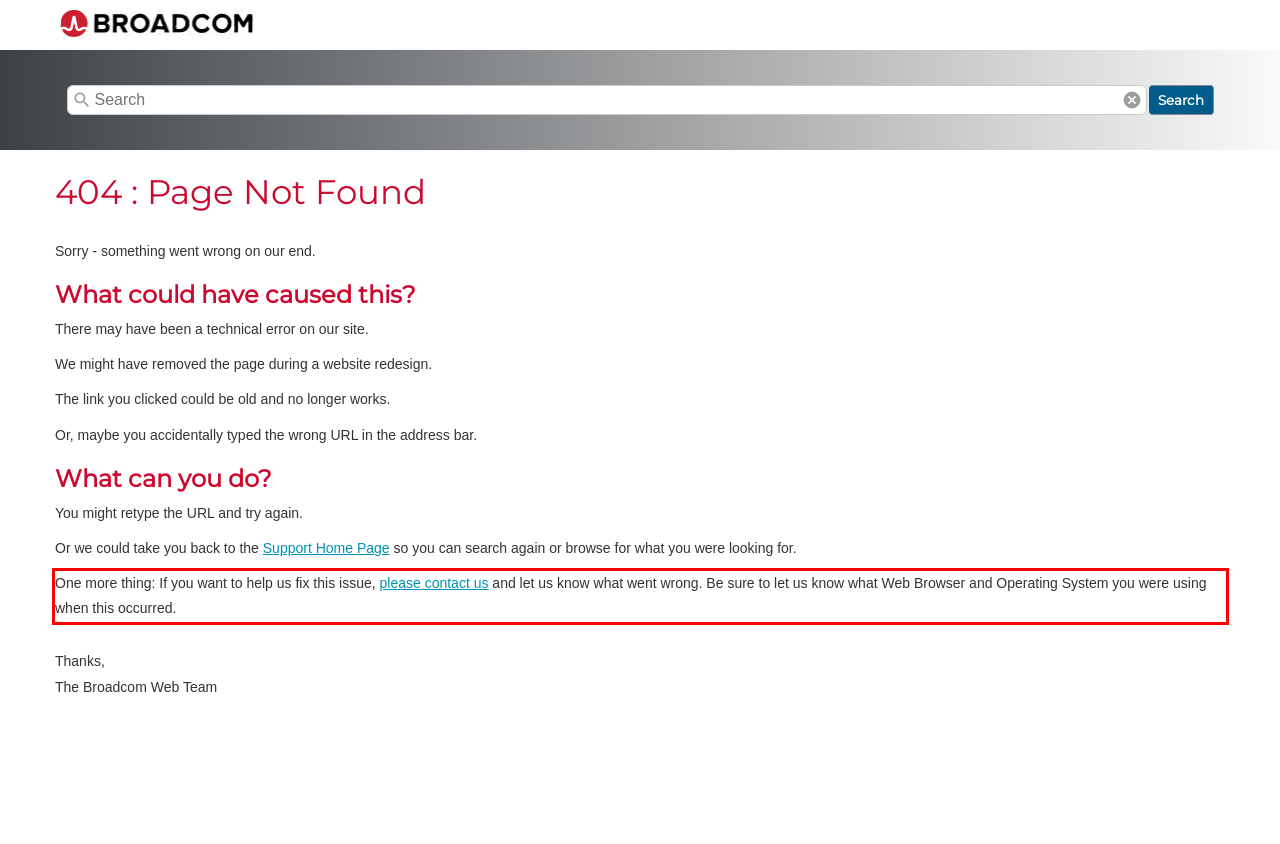Using the provided screenshot, read and generate the text content within the red-bordered area.

One more thing: If you want to help us fix this issue, please contact us and let us know what went wrong. Be sure to let us know what Web Browser and Operating System you were using when this occurred.